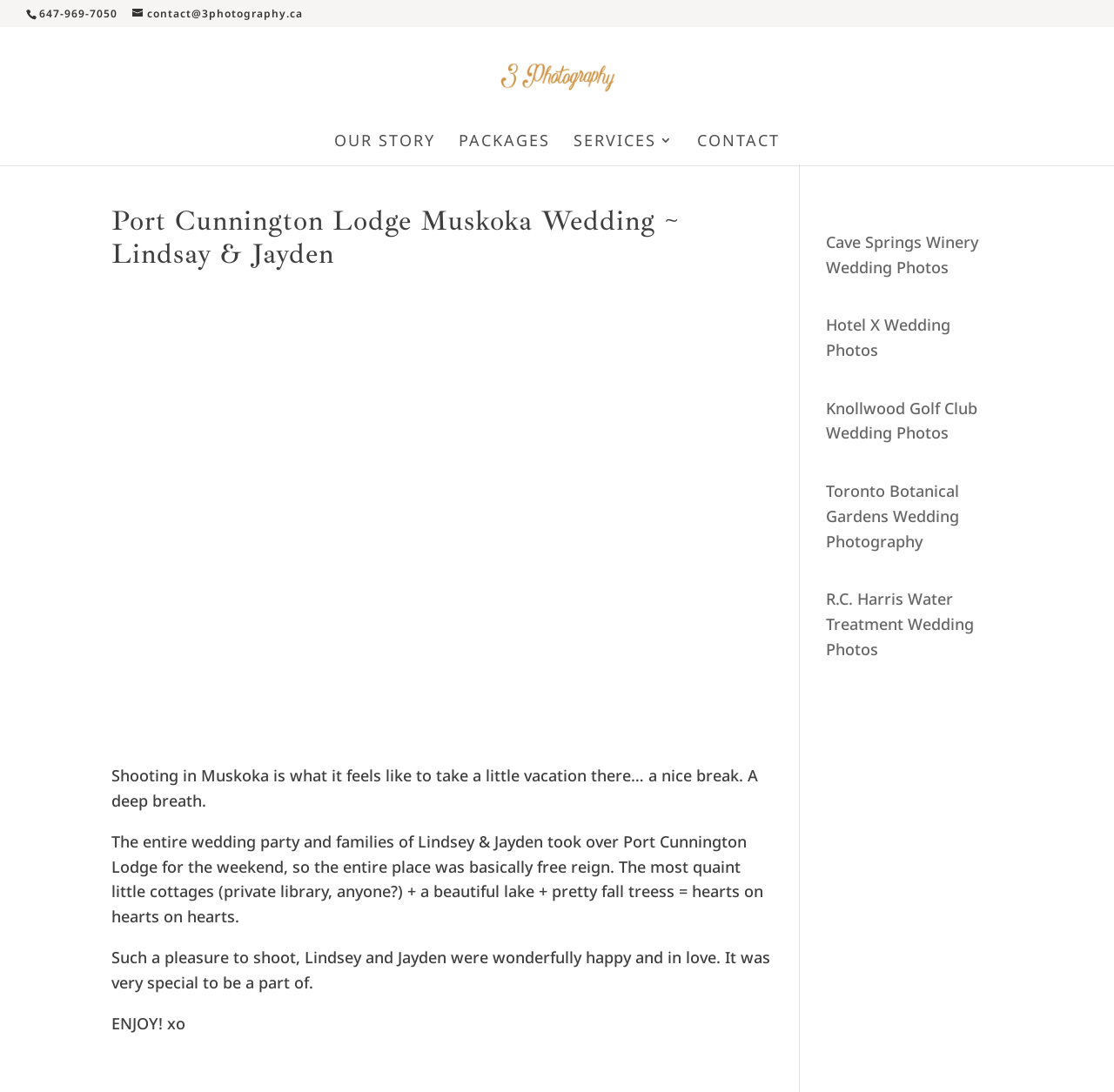What is the location of the wedding?
Examine the webpage screenshot and provide an in-depth answer to the question.

I found the location of the wedding by looking at the heading element with the bounding box coordinates [0.1, 0.187, 0.694, 0.256] which contains the text 'Port Cunnington Lodge Muskoka Wedding ~ Lindsay & Jayden'.